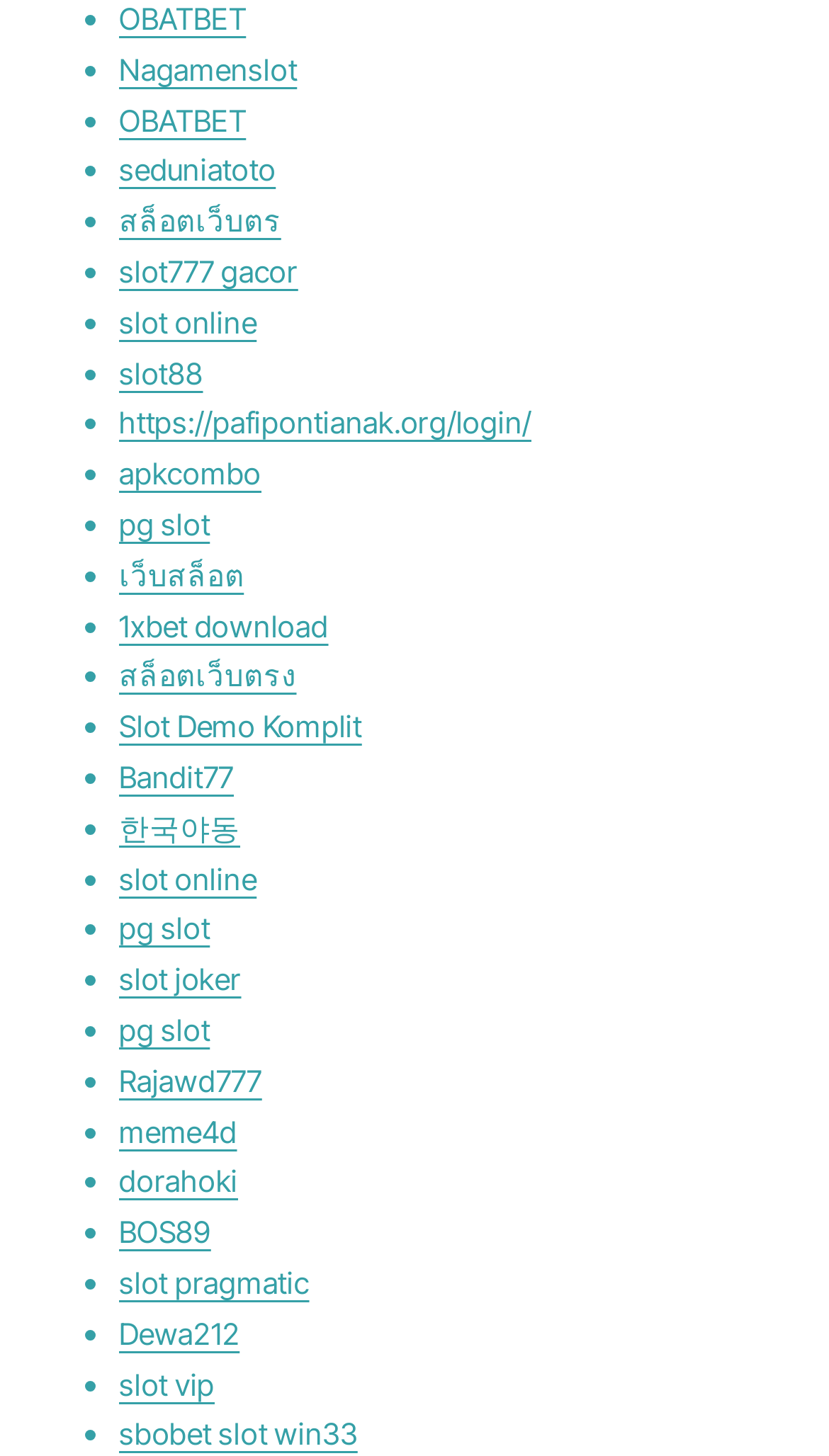Find the bounding box coordinates of the area that needs to be clicked in order to achieve the following instruction: "Access slot777 gacor link". The coordinates should be specified as four float numbers between 0 and 1, i.e., [left, top, right, bottom].

[0.144, 0.174, 0.36, 0.198]